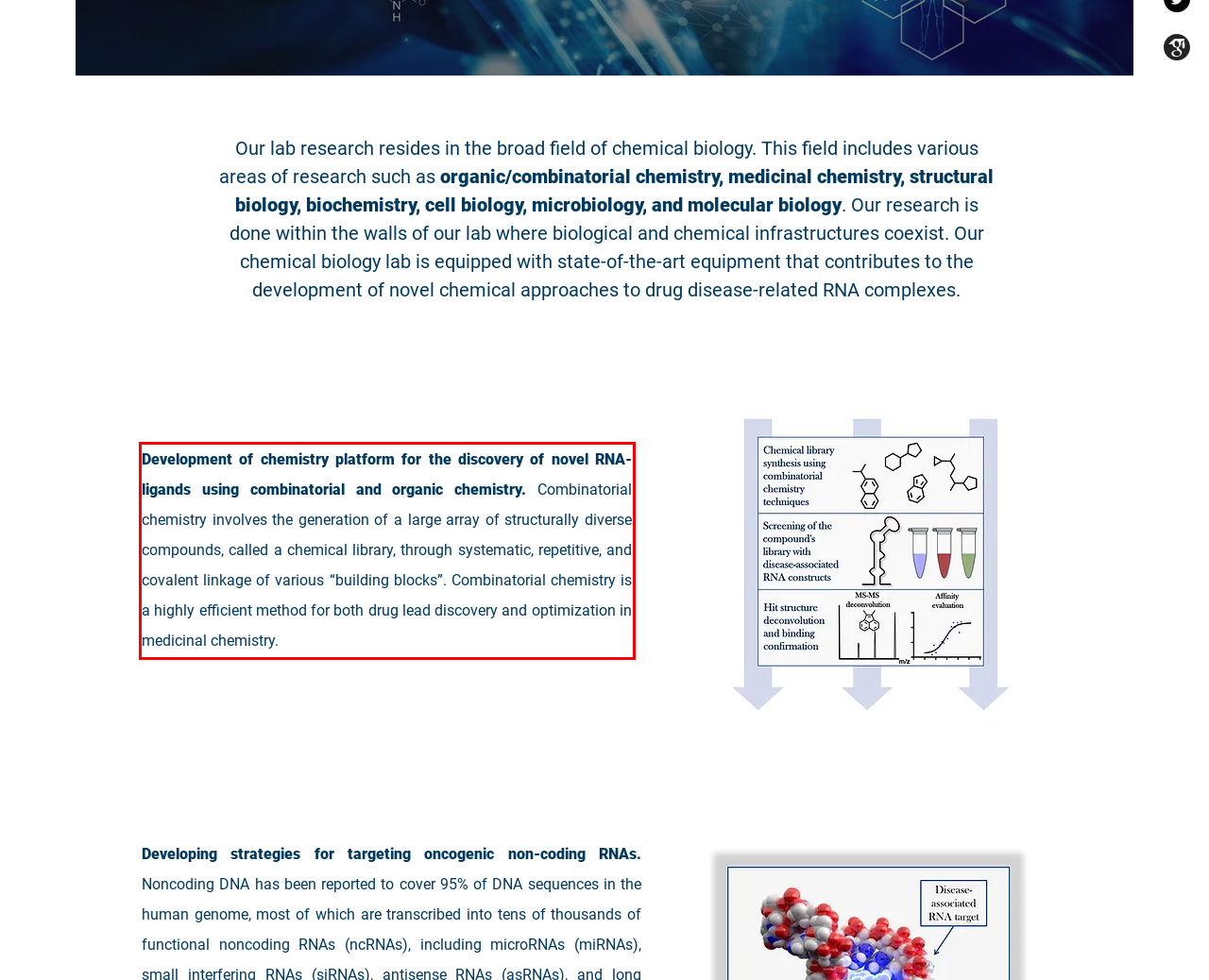Please extract the text content within the red bounding box on the webpage screenshot using OCR.

Development of chemistry platform for the discovery of novel RNA-ligands using combinatorial and organic chemistry. Combinatorial chemistry involves the generation of a large array of structurally diverse compounds, called a chemical library, through systematic, repetitive, and covalent linkage of various “building blocks”. Combinatorial chemistry is a highly efficient method for both drug lead discovery and optimization in medicinal chemistry.